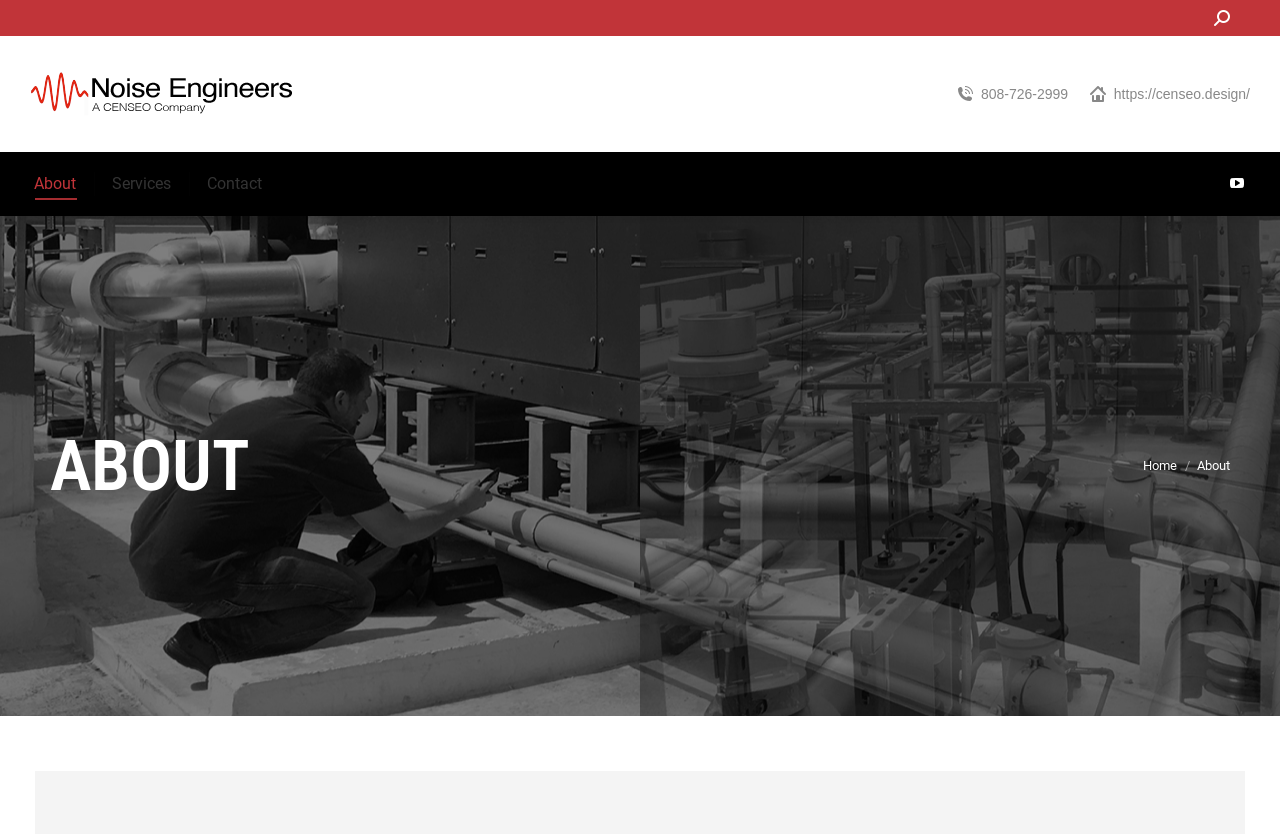What is the name of the company?
Your answer should be a single word or phrase derived from the screenshot.

Noise Engineers